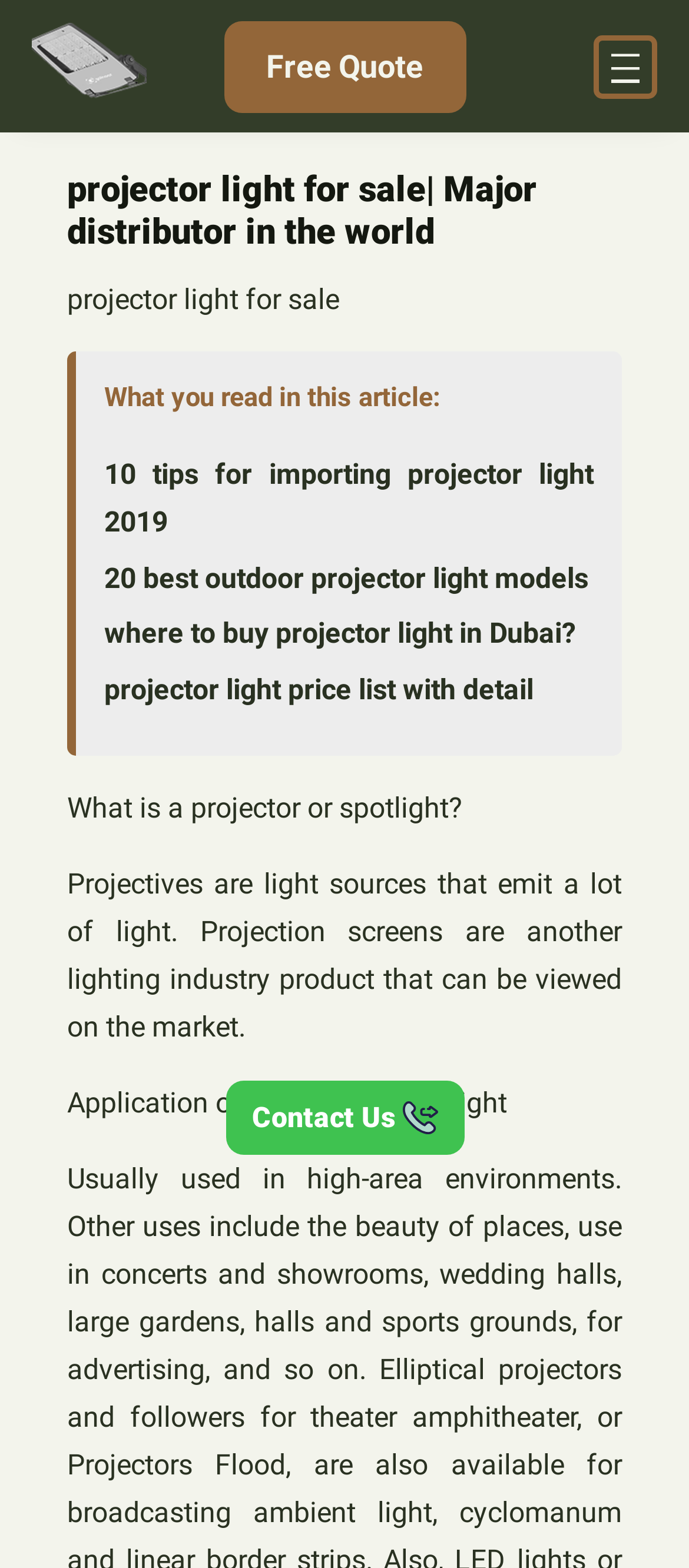Identify the bounding box coordinates of the clickable region necessary to fulfill the following instruction: "Get a free quote". The bounding box coordinates should be four float numbers between 0 and 1, i.e., [left, top, right, bottom].

[0.324, 0.013, 0.676, 0.072]